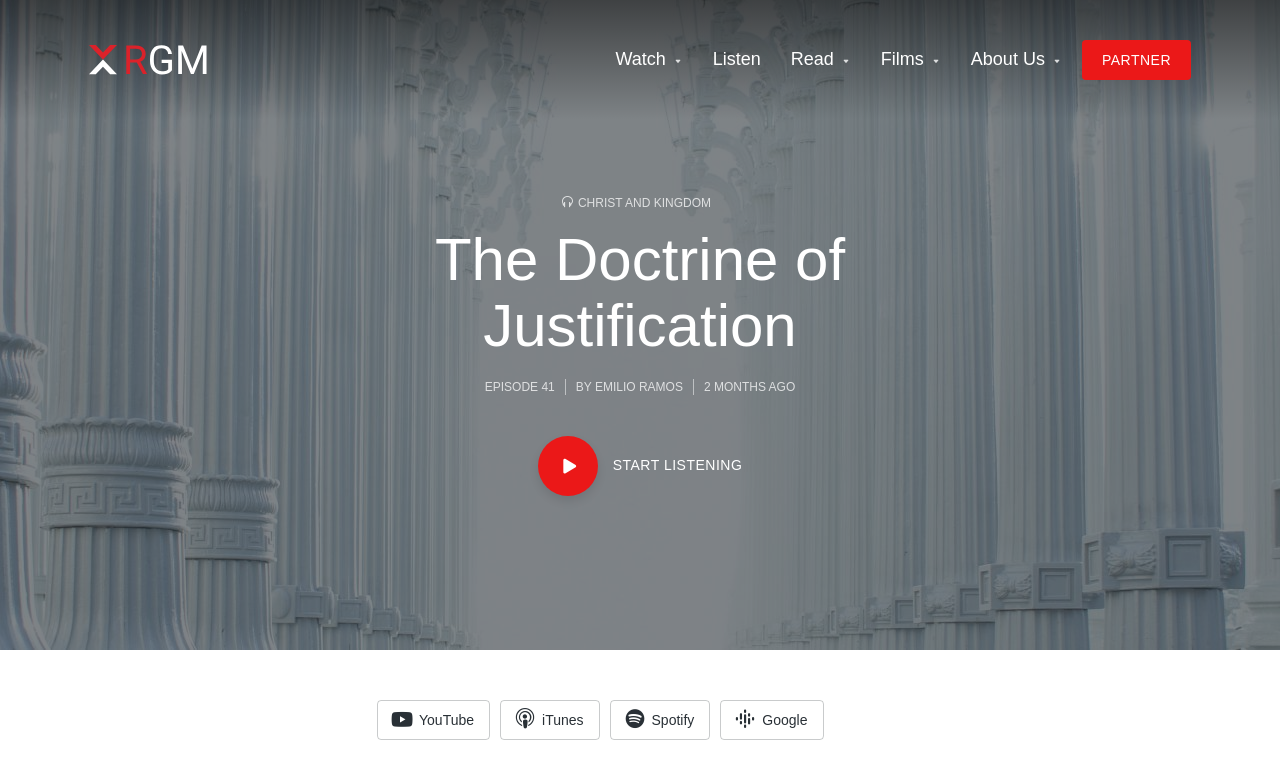Can you determine the bounding box coordinates of the area that needs to be clicked to fulfill the following instruction: "Click on the 'Watch' button"?

[0.481, 0.053, 0.533, 0.105]